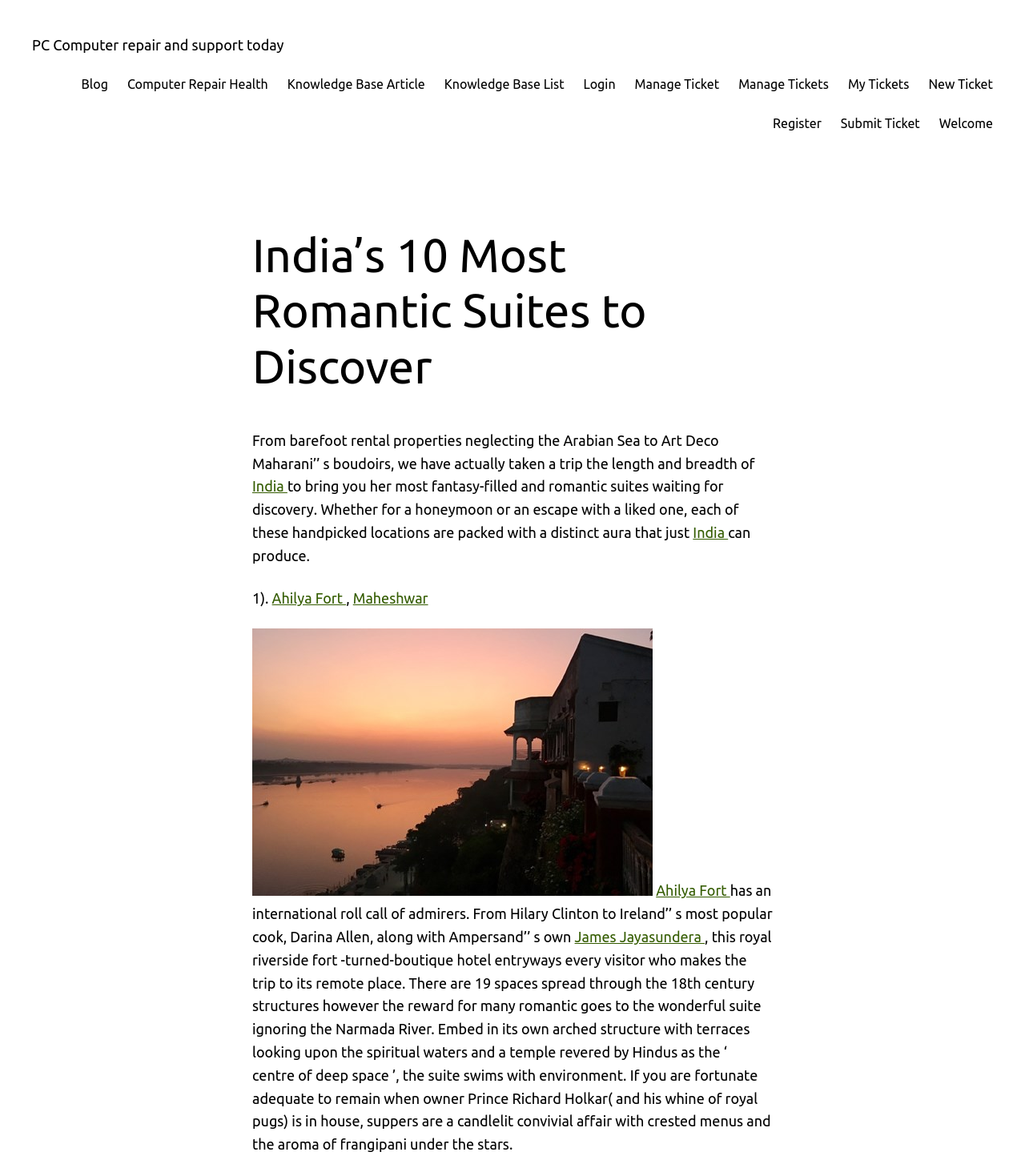Pinpoint the bounding box coordinates of the clickable area necessary to execute the following instruction: "Login to the system". The coordinates should be given as four float numbers between 0 and 1, namely [left, top, right, bottom].

[0.569, 0.063, 0.6, 0.081]